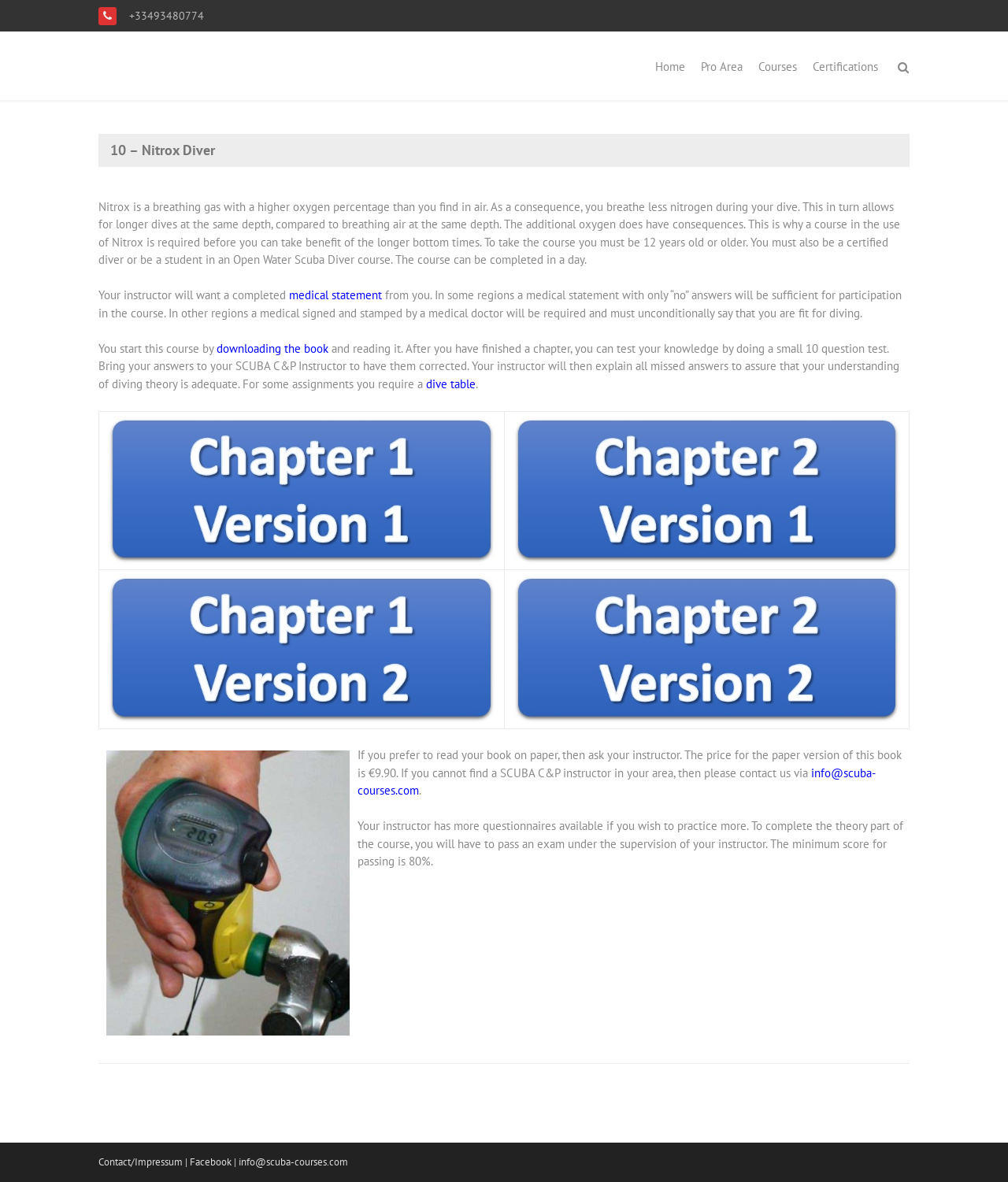Find the bounding box coordinates of the element I should click to carry out the following instruction: "Click on medical statement".

[0.287, 0.243, 0.379, 0.256]